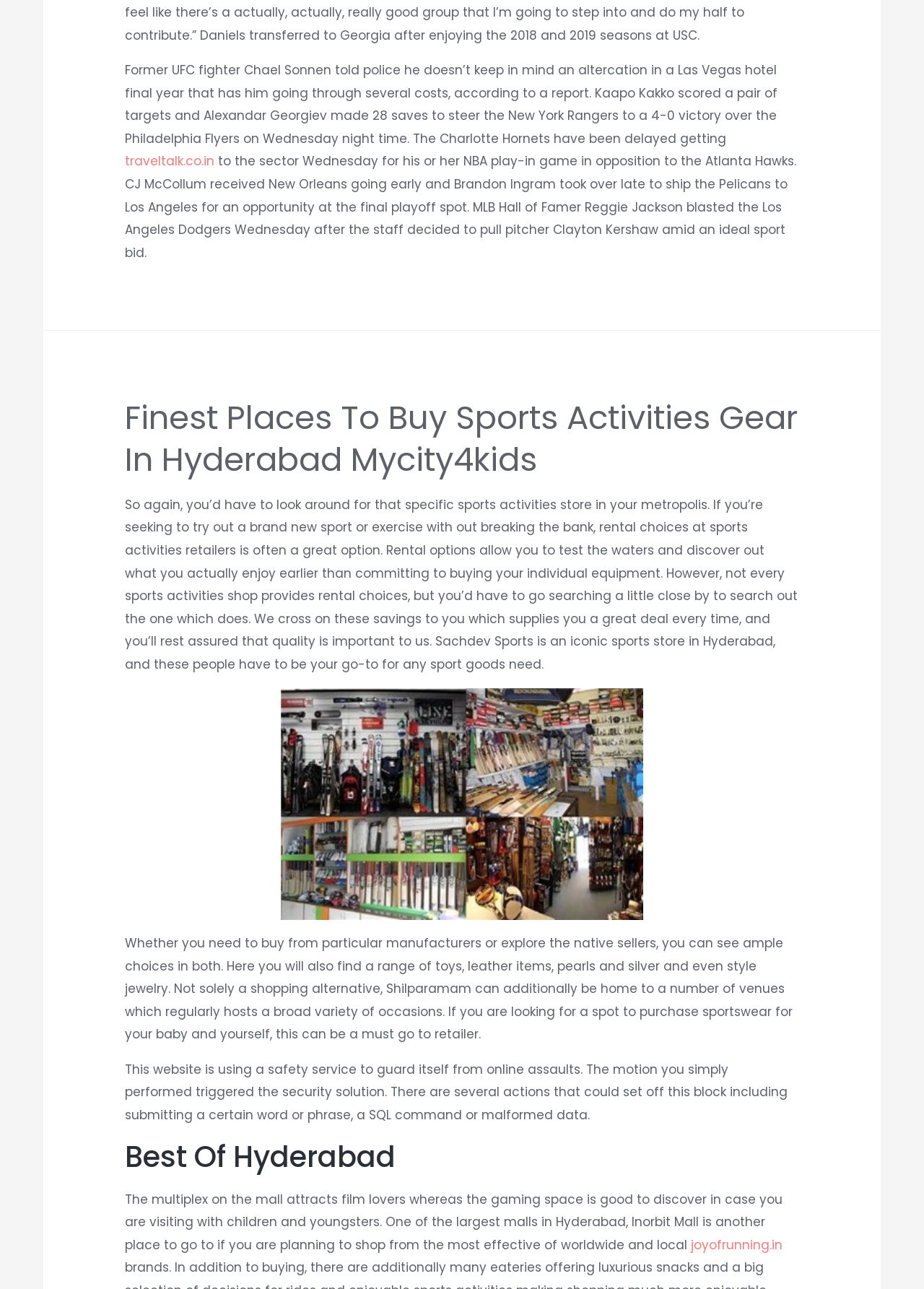What is the topic of the article with the heading 'Finest Places To Buy Sports Activities Gear In Hyderabad Mycity4kids'?
Your answer should be a single word or phrase derived from the screenshot.

Sports gear in Hyderabad